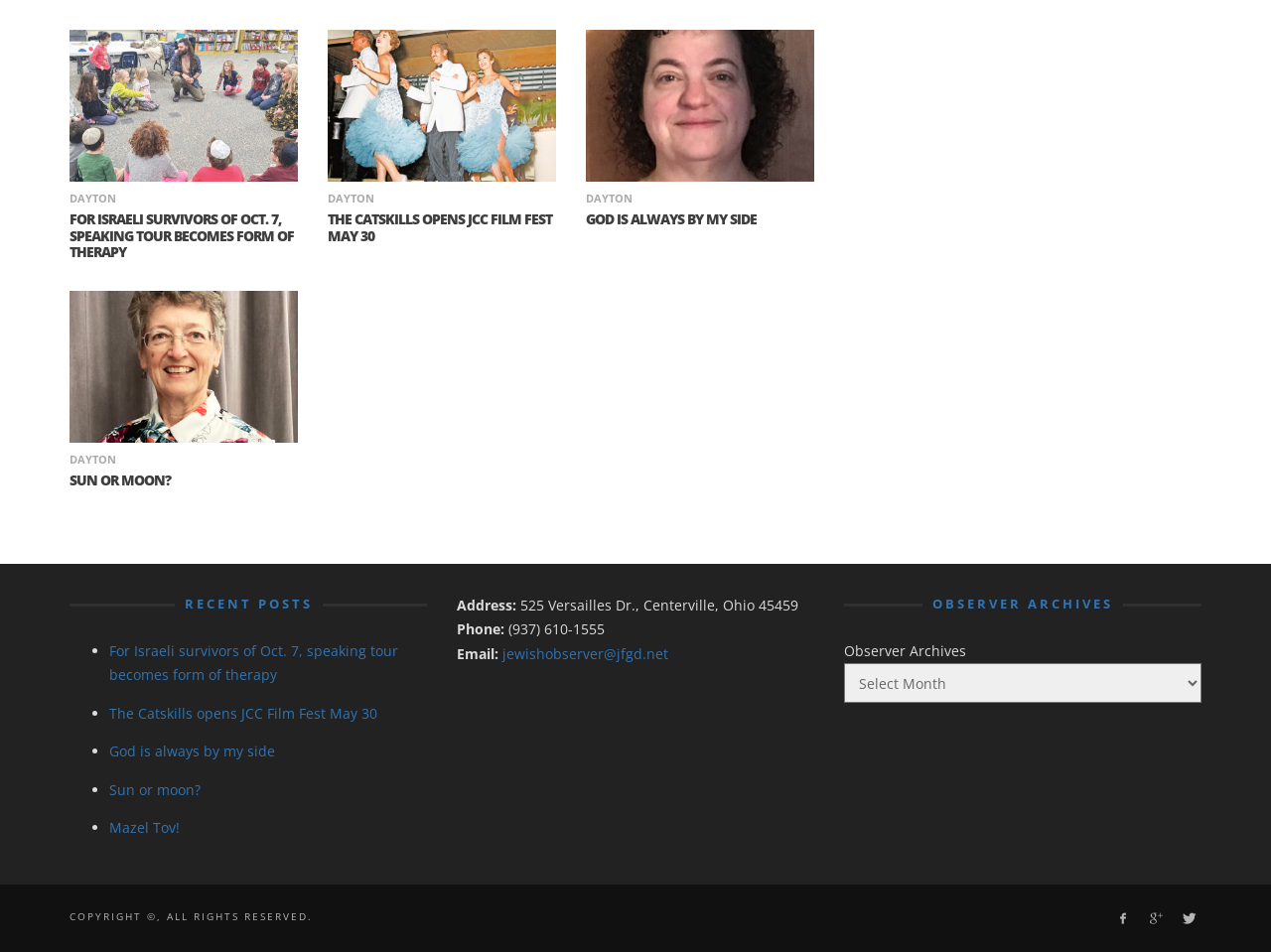Determine the bounding box coordinates of the region that needs to be clicked to achieve the task: "Send an email to jewishobserver@jfgd.net".

[0.395, 0.676, 0.526, 0.696]